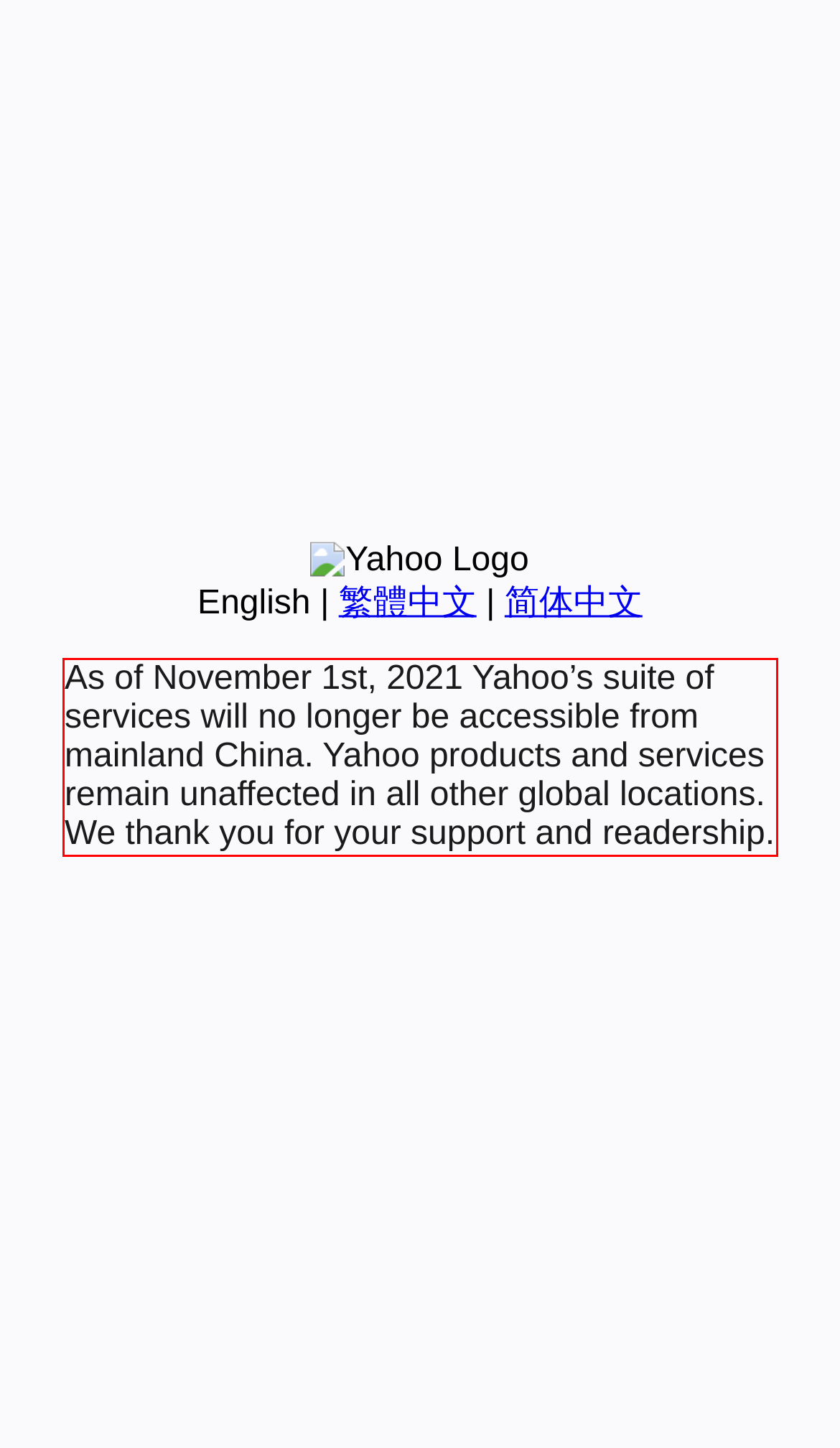Analyze the screenshot of the webpage that features a red bounding box and recognize the text content enclosed within this red bounding box.

As of November 1st, 2021 Yahoo’s suite of services will no longer be accessible from mainland China. Yahoo products and services remain unaffected in all other global locations. We thank you for your support and readership.